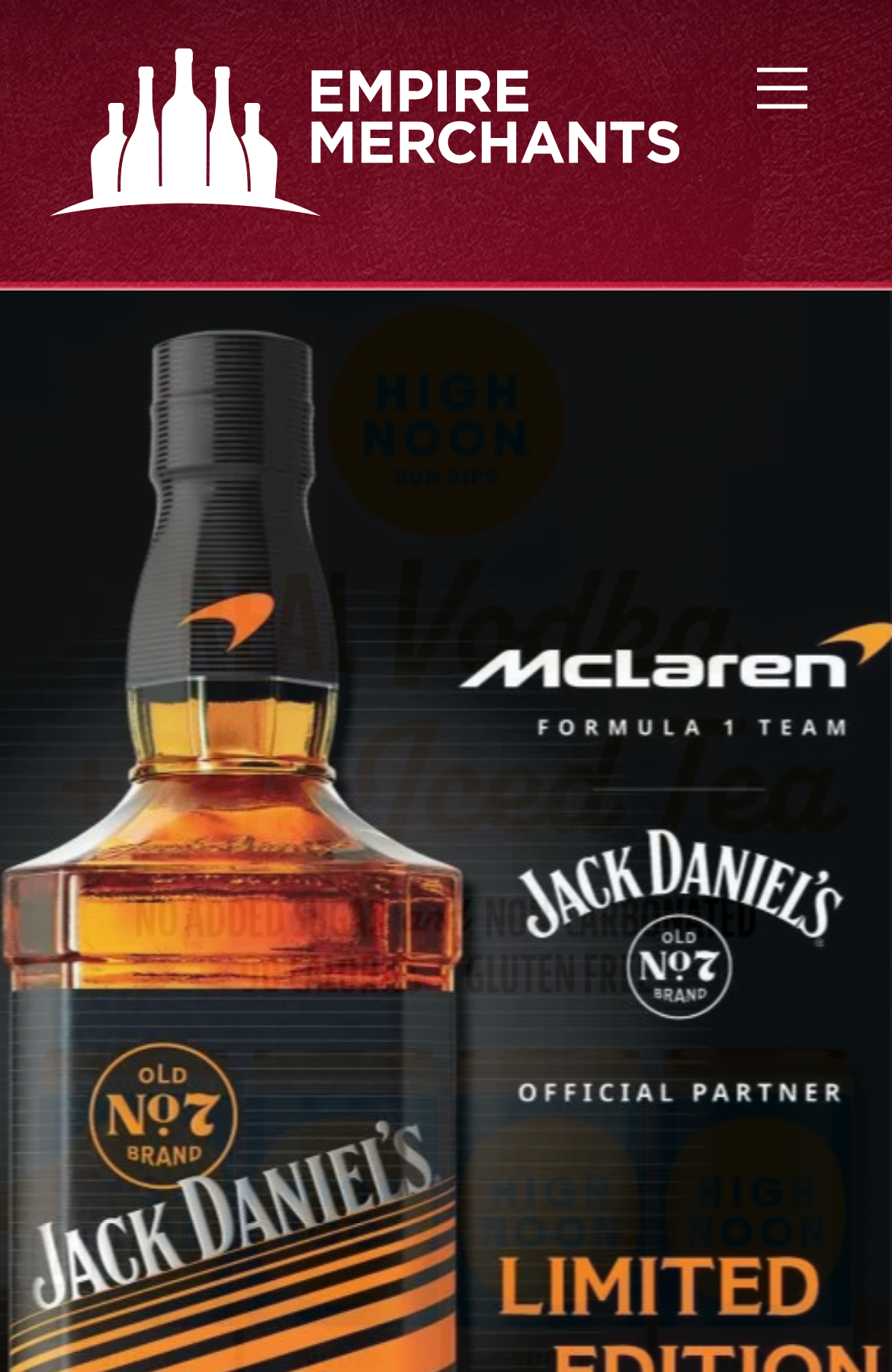Using the element description: "Menu", determine the bounding box coordinates. The coordinates should be in the format [left, top, right, bottom], with values between 0 and 1.

[0.824, 0.033, 0.927, 0.098]